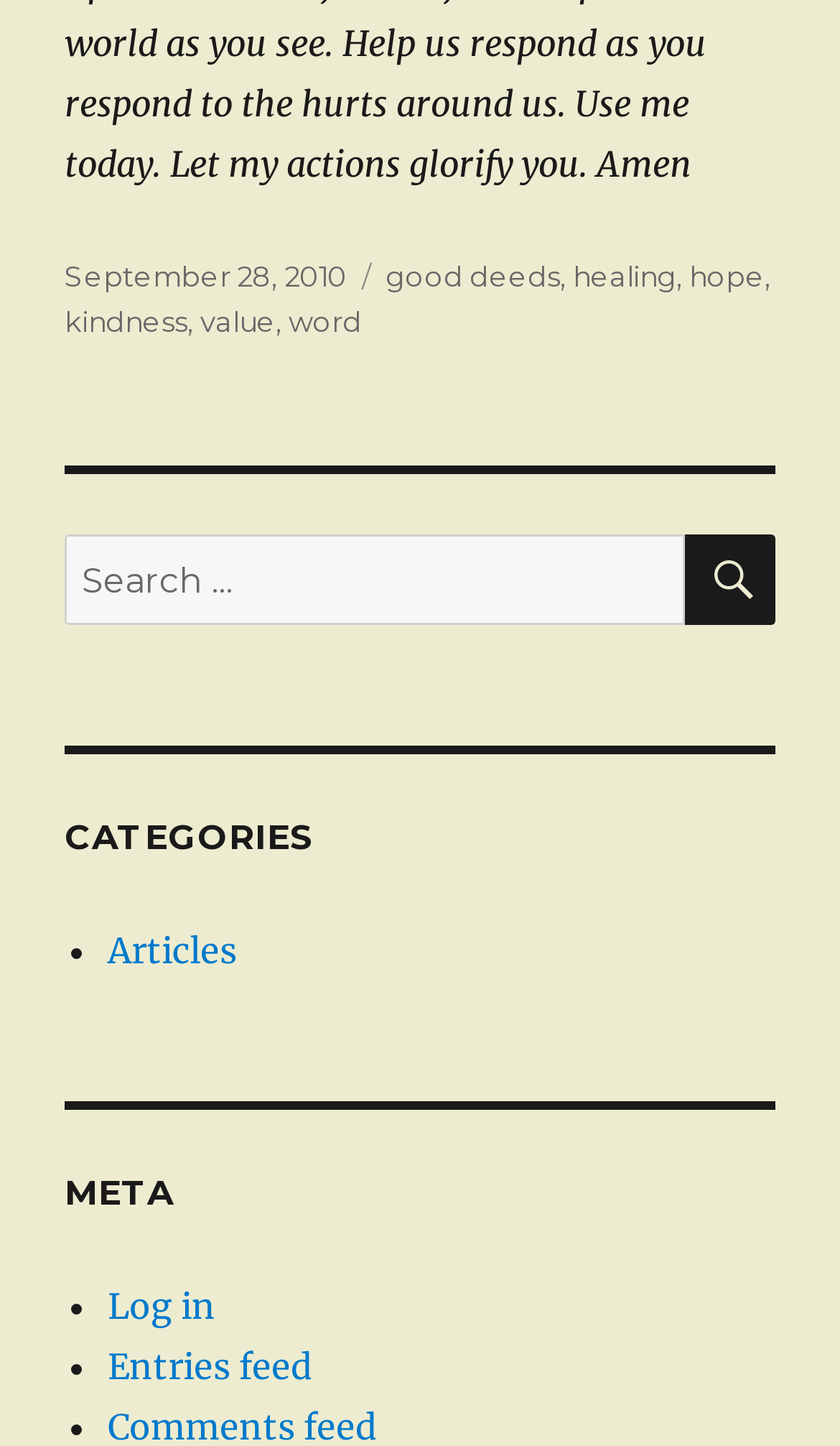What is the date of the post?
Please interpret the details in the image and answer the question thoroughly.

The date of the post can be found in the footer section of the webpage, where it is written as 'Posted on September 28, 2010'.